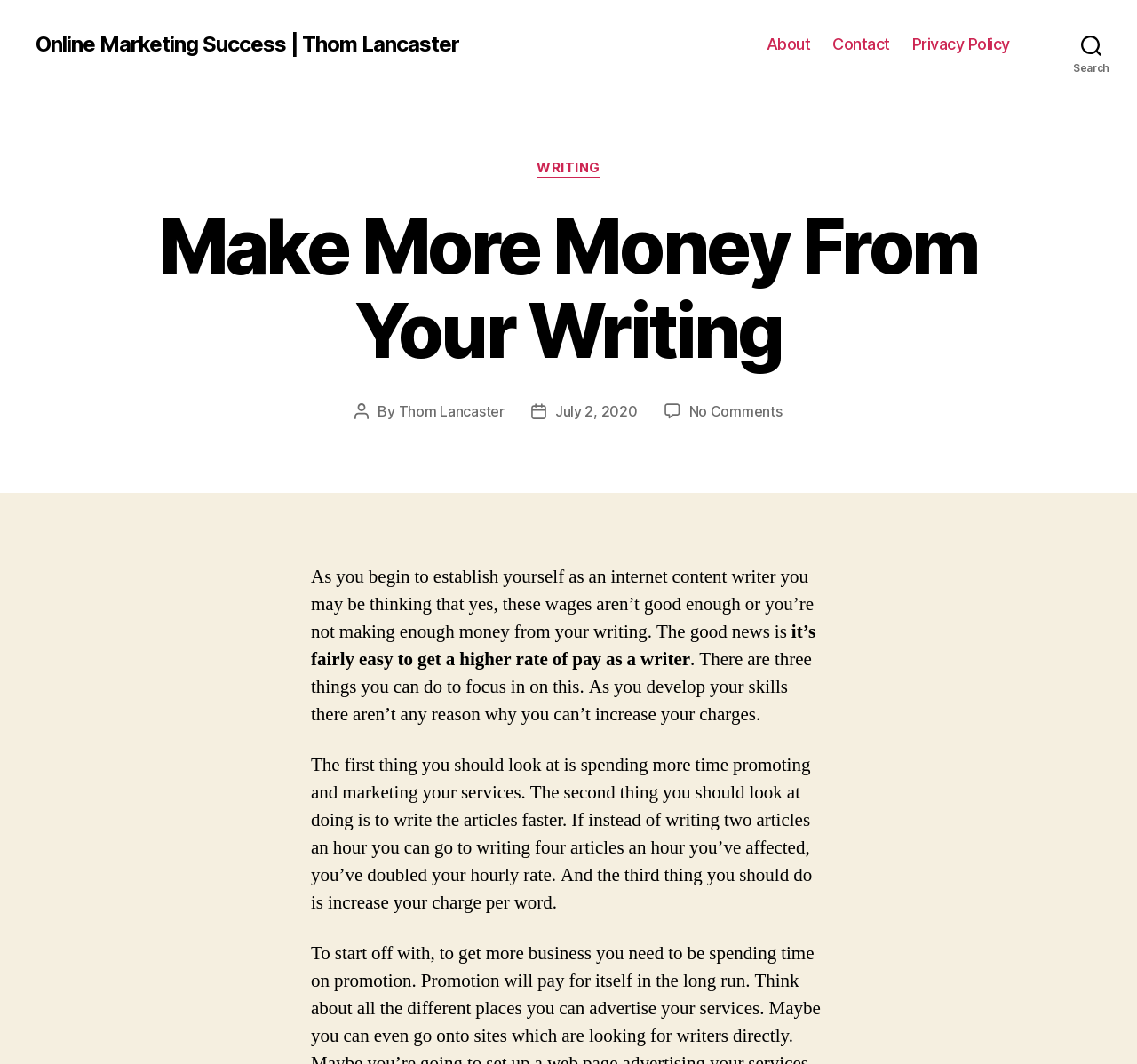Could you indicate the bounding box coordinates of the region to click in order to complete this instruction: "Check Privacy Policy".

[0.802, 0.033, 0.888, 0.051]